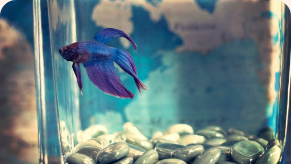Offer an in-depth caption for the image presented.

This image features a vibrant betta fish swimming gracefully in a clear glass tank. The fish displays a stunning array of colors, primarily blue and purple, which contrast beautifully with the smooth, pale pebbles at the bottom of the tank. Behind the fish, a faint world map is illustrated, adding a touch of depth and intrigue to the scene. The overall atmosphere suggests tranquility and the joy of pet ownership, hinting at the topic of the article titled "How to Keep Betta Fish Healthy," which aims to provide insights and tips for ensuring the well-being of these beautiful creatures. The composition evokes a sense of serenity and invites viewers to consider the responsibilities of caring for aquatic pets.